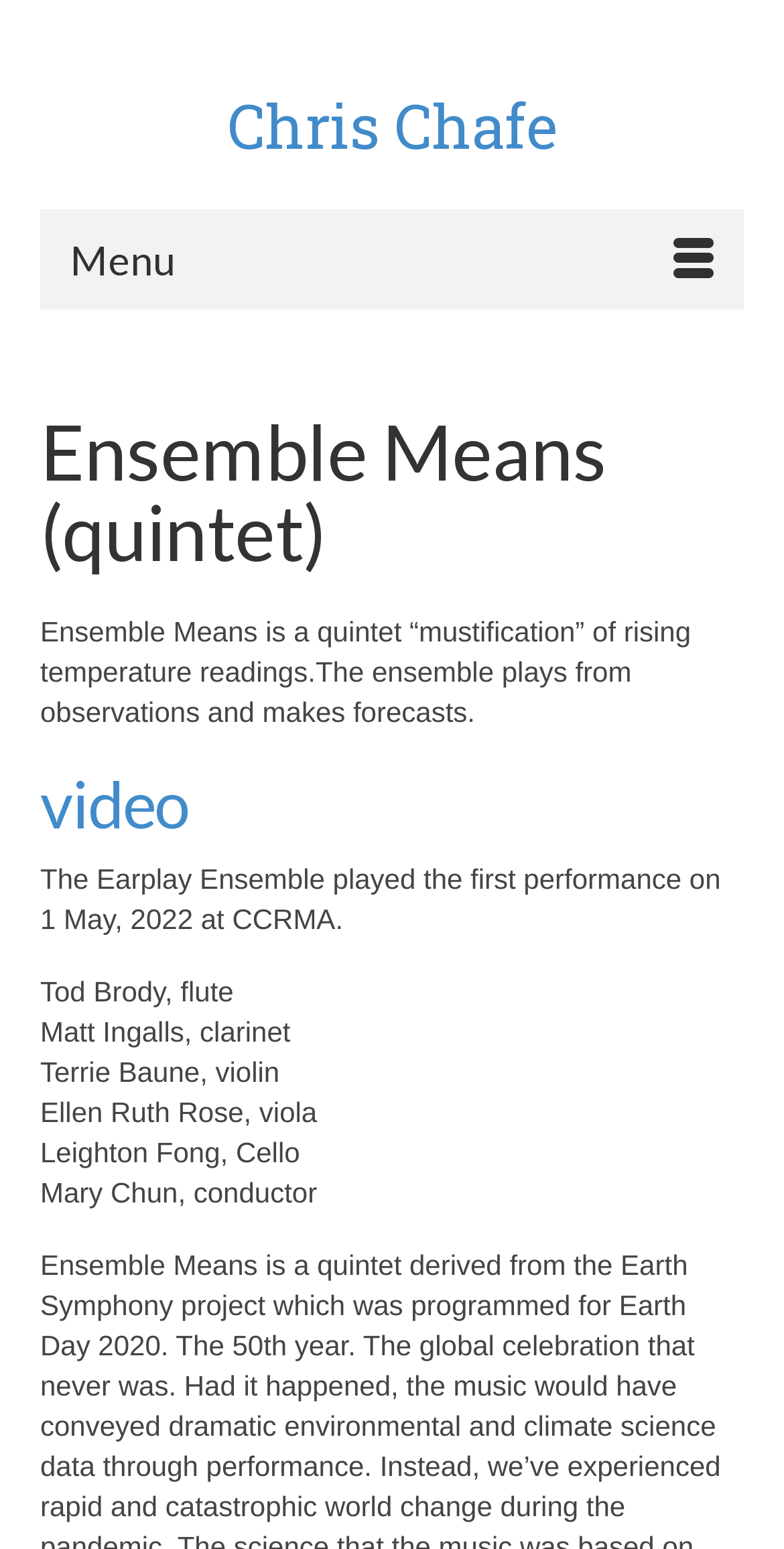Please identify the primary heading on the webpage and return its text.

Ensemble Means (quintet)